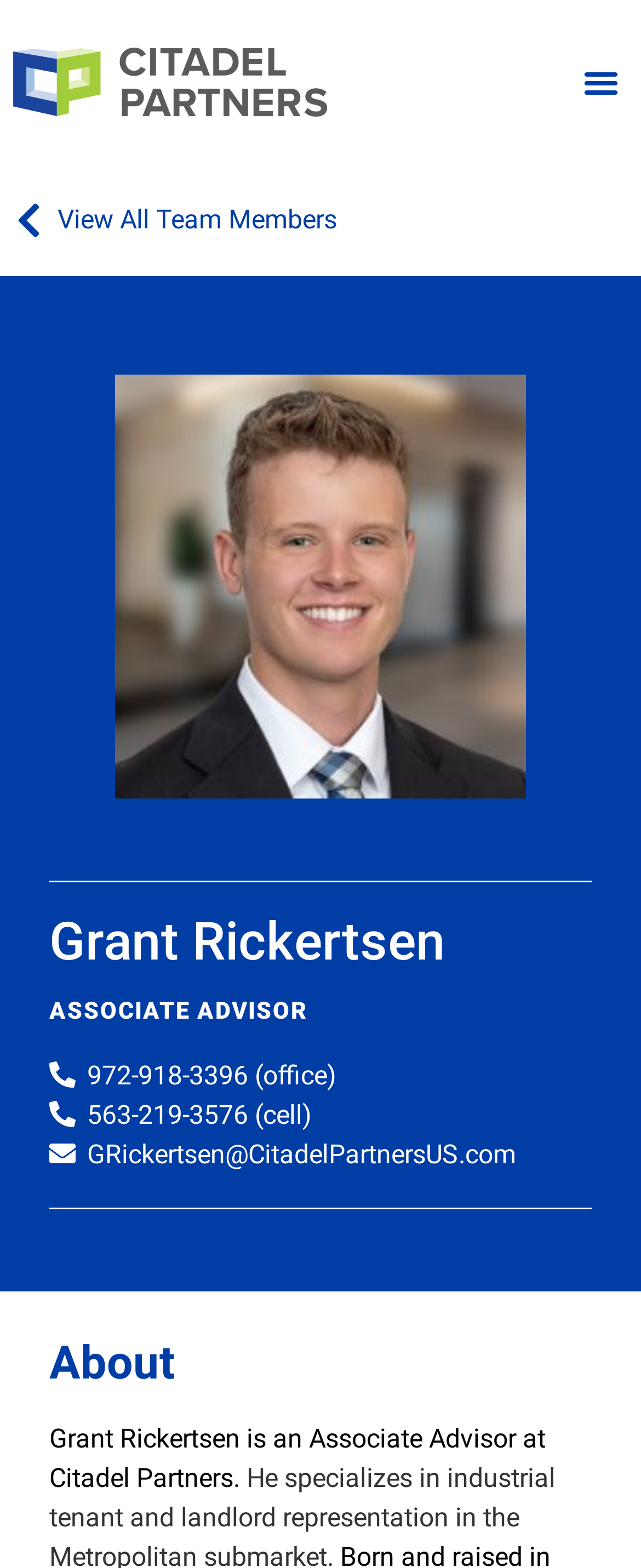Please give a concise answer to this question using a single word or phrase: 
What is the purpose of the 'Menu Toggle' button?

To toggle the menu